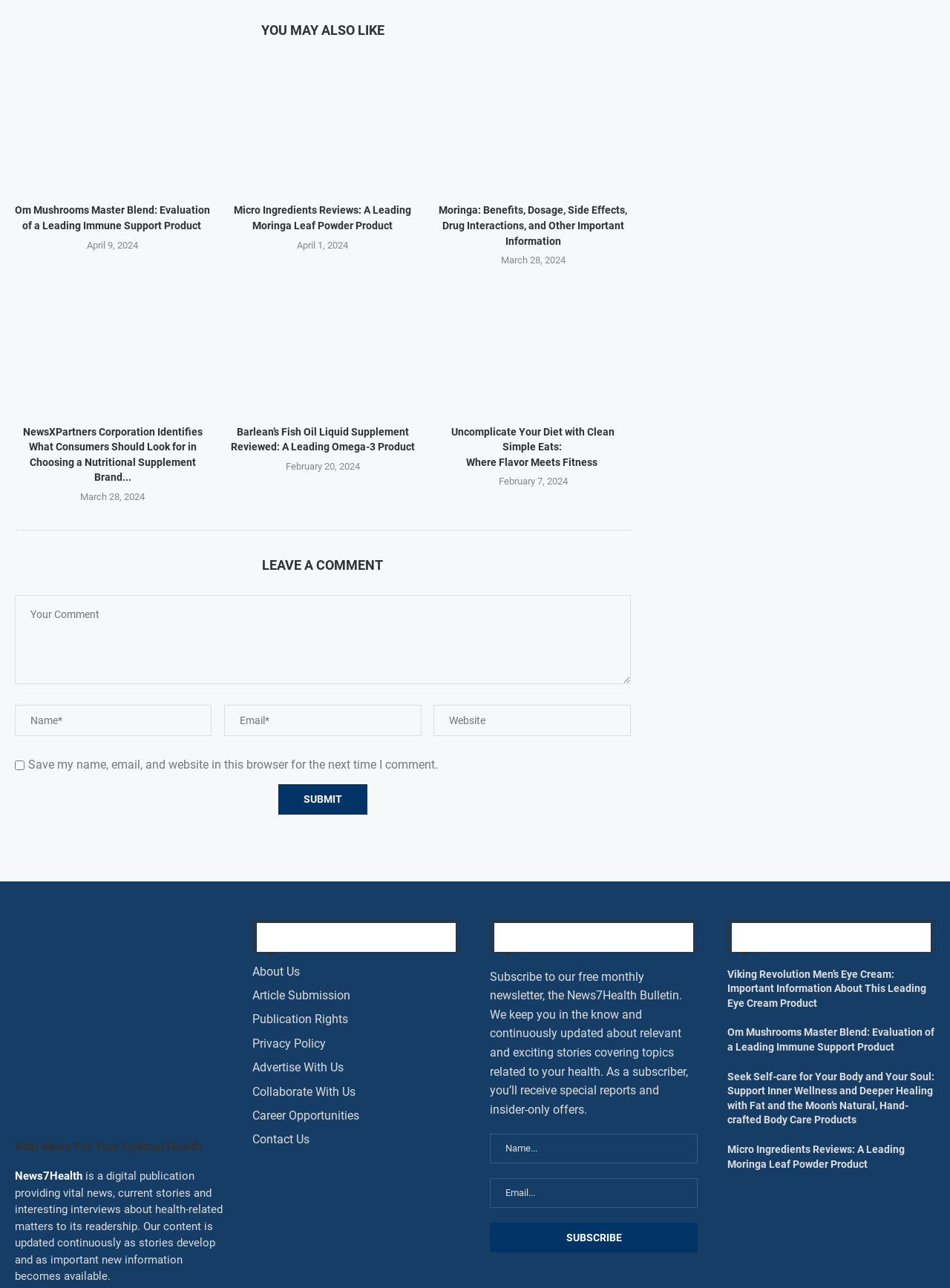Locate the bounding box coordinates of the area where you should click to accomplish the instruction: "Contact us".

[0.266, 0.669, 0.326, 0.682]